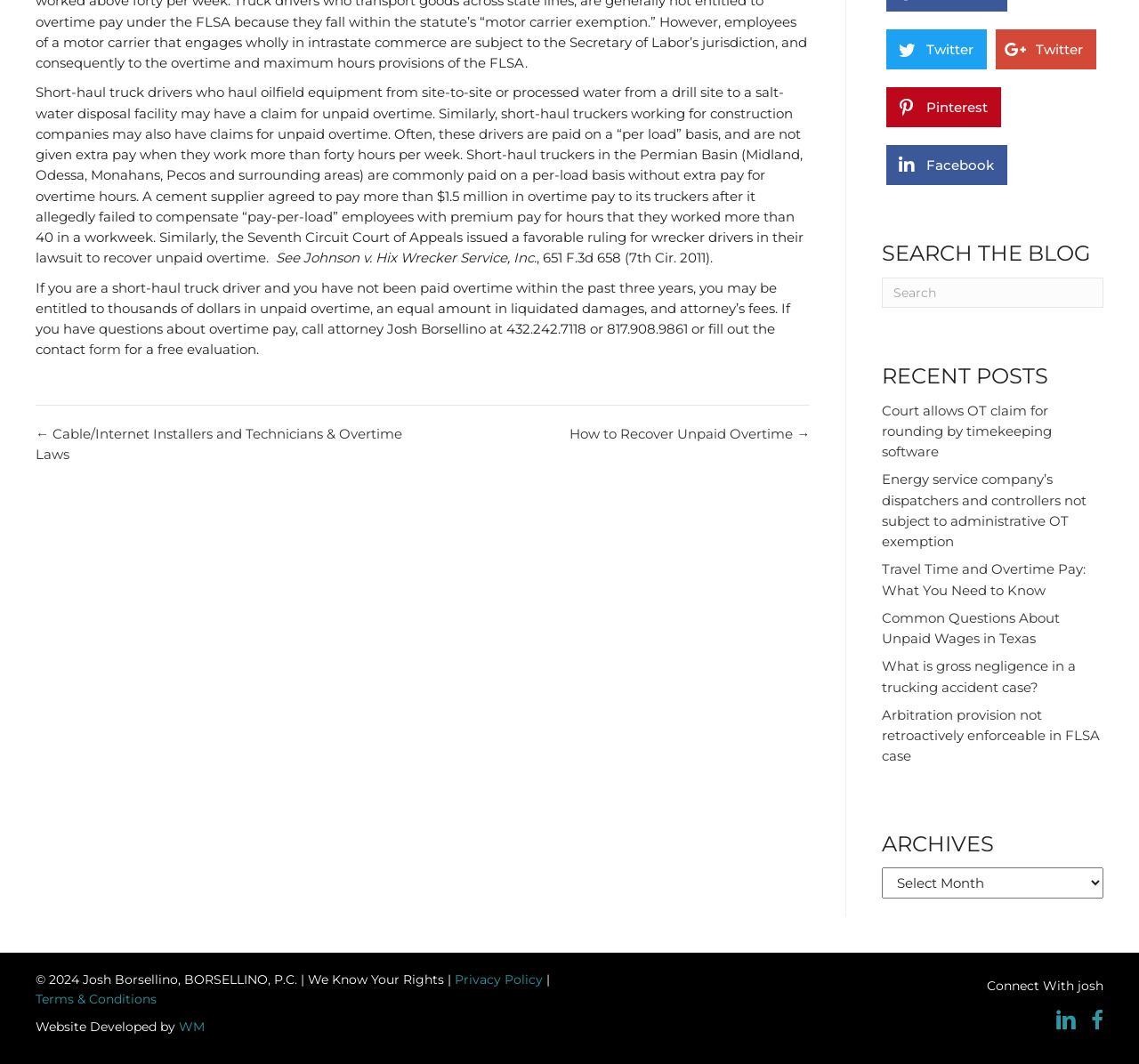Given the webpage screenshot and the description, determine the bounding box coordinates (top-left x, top-left y, bottom-right x, bottom-right y) that define the location of the UI element matching this description: Privacy Policy

[0.399, 0.913, 0.477, 0.928]